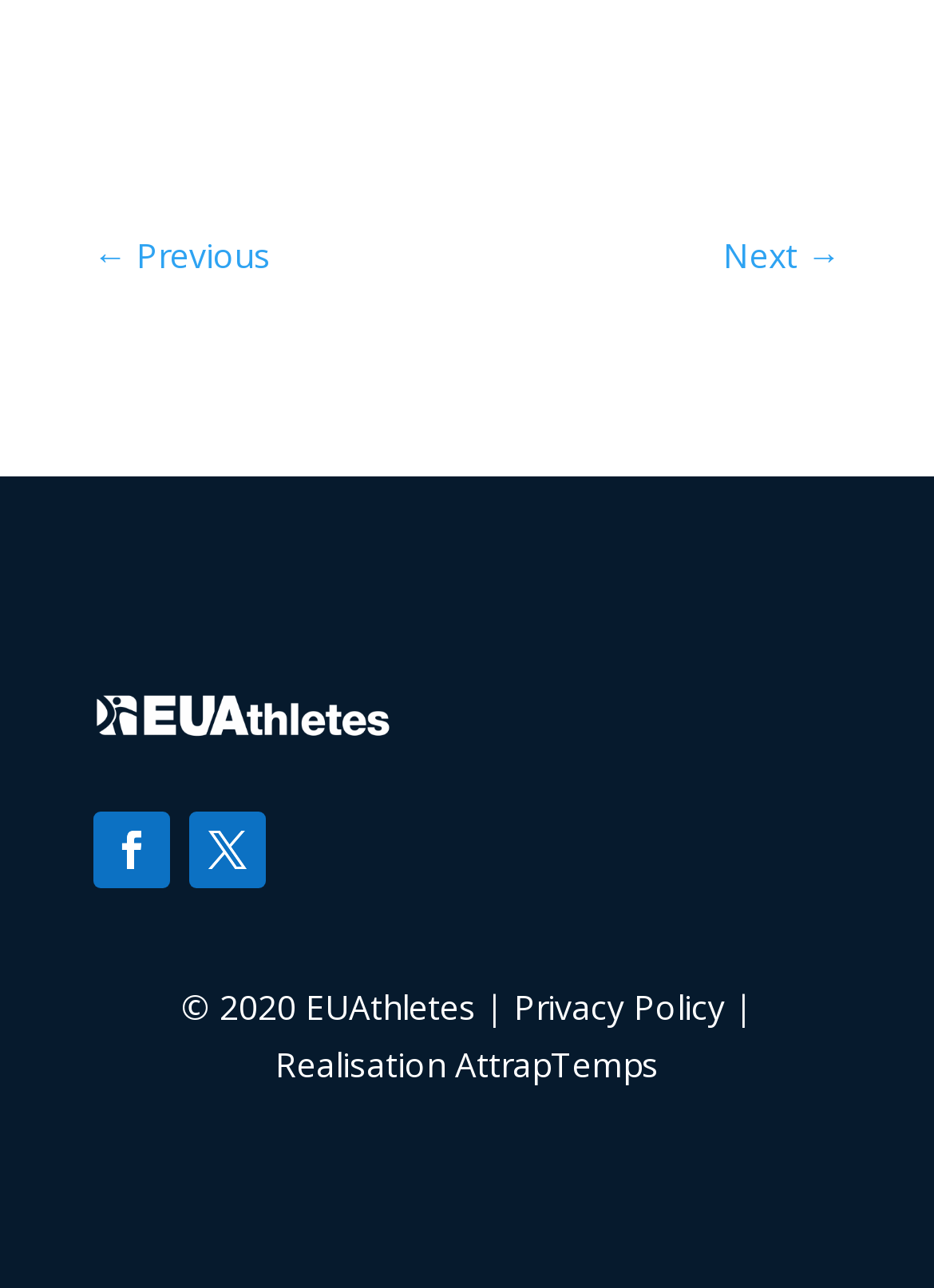Given the webpage screenshot and the description, determine the bounding box coordinates (top-left x, top-left y, bottom-right x, bottom-right y) that define the location of the UI element matching this description: Next →

[0.774, 0.162, 0.9, 0.221]